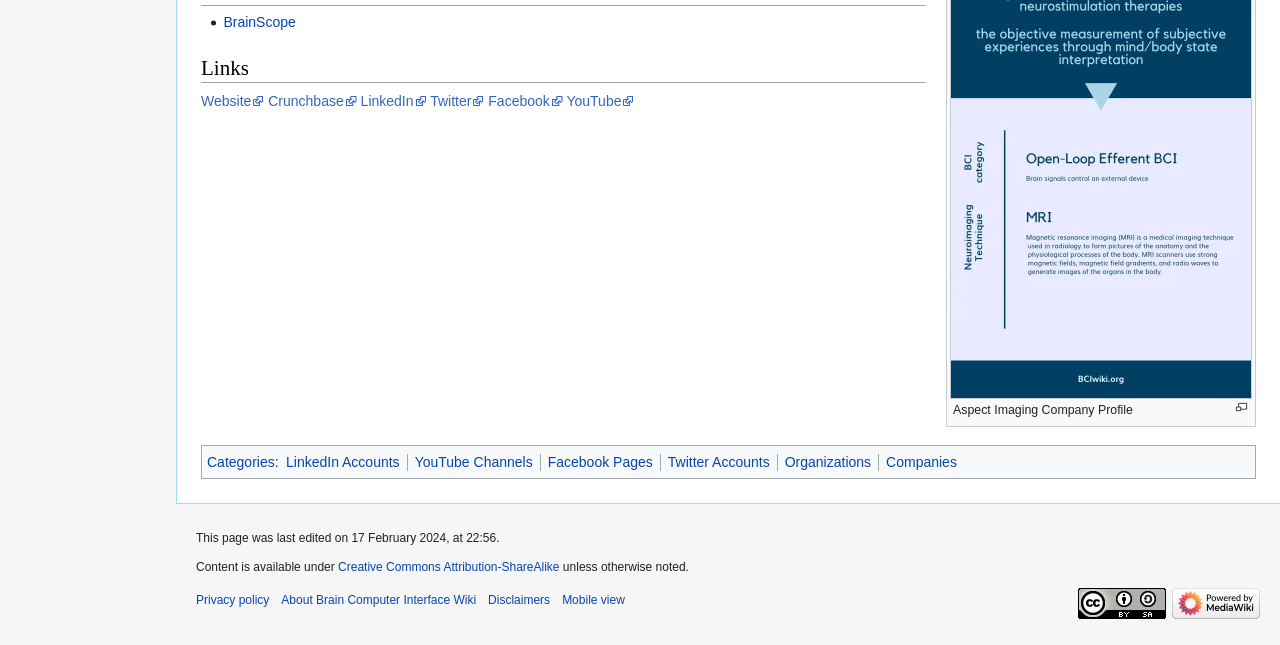Find the bounding box coordinates for the element described here: "Website".

[0.157, 0.144, 0.207, 0.169]